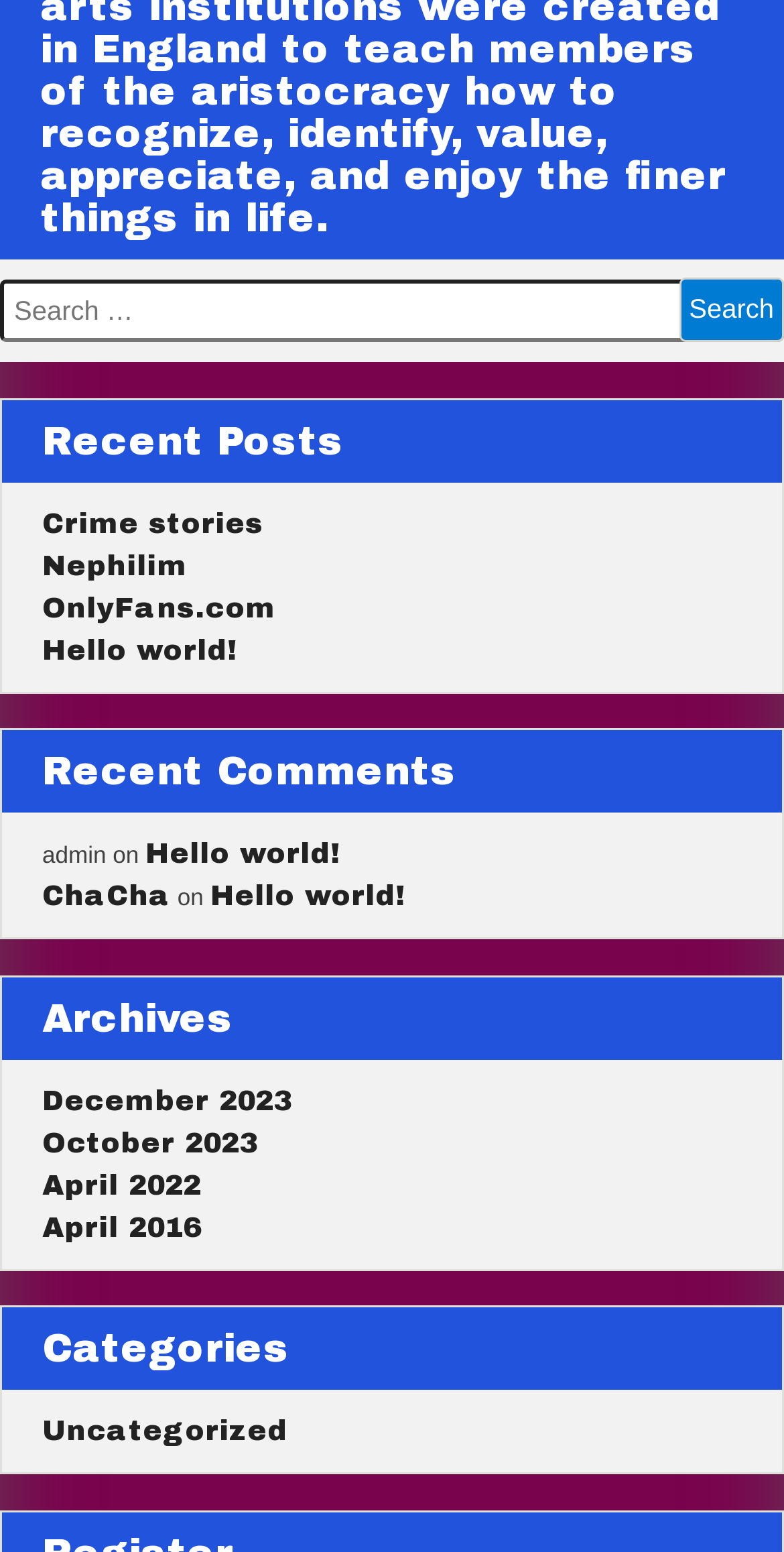Please predict the bounding box coordinates (top-left x, top-left y, bottom-right x, bottom-right y) for the UI element in the screenshot that fits the description: October 2023

[0.054, 0.727, 0.328, 0.746]